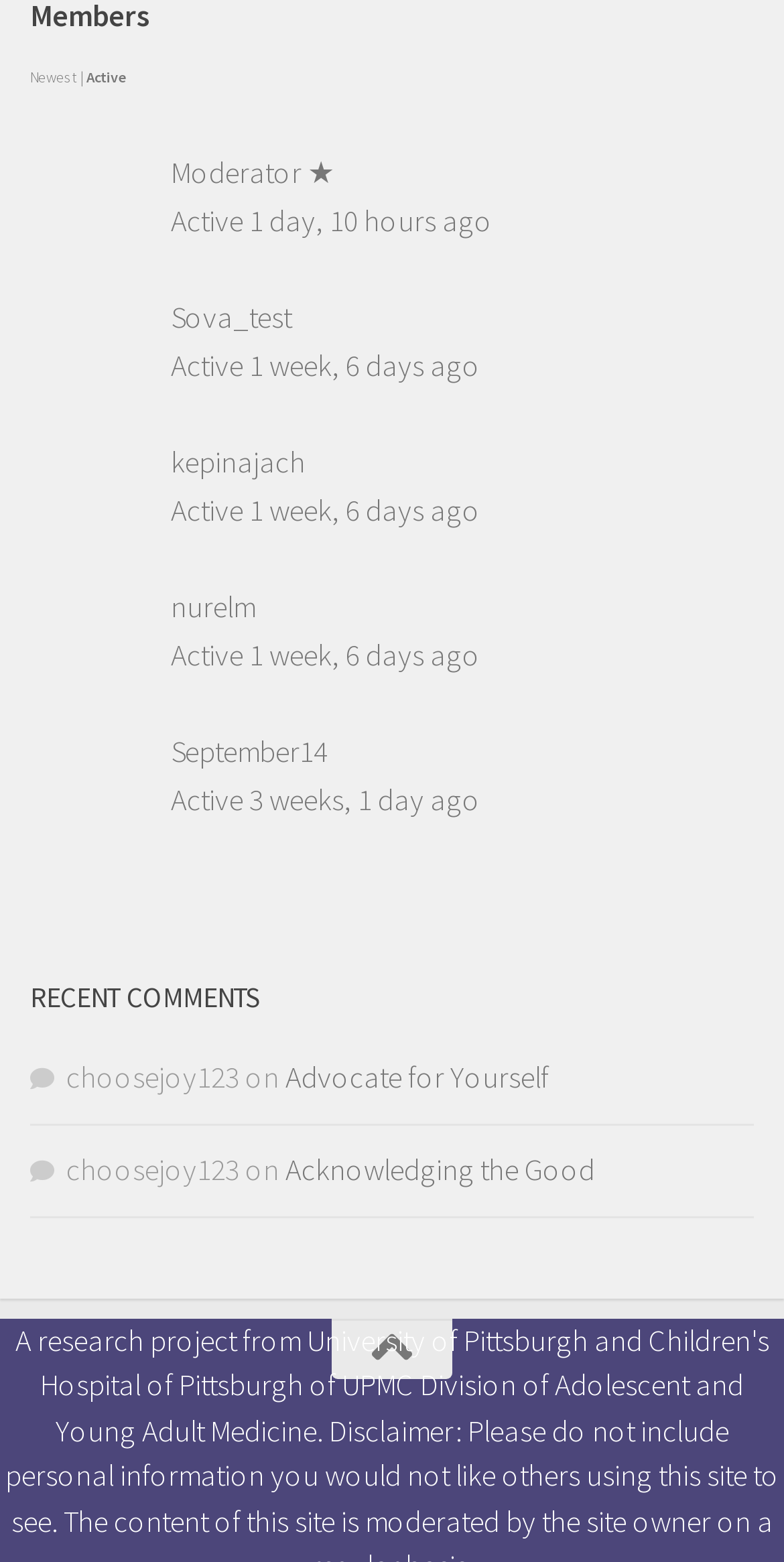Identify the bounding box for the UI element described as: "alt="Profile picture of Moderator ★"". Ensure the coordinates are four float numbers between 0 and 1, formatted as [left, top, right, bottom].

[0.038, 0.14, 0.167, 0.164]